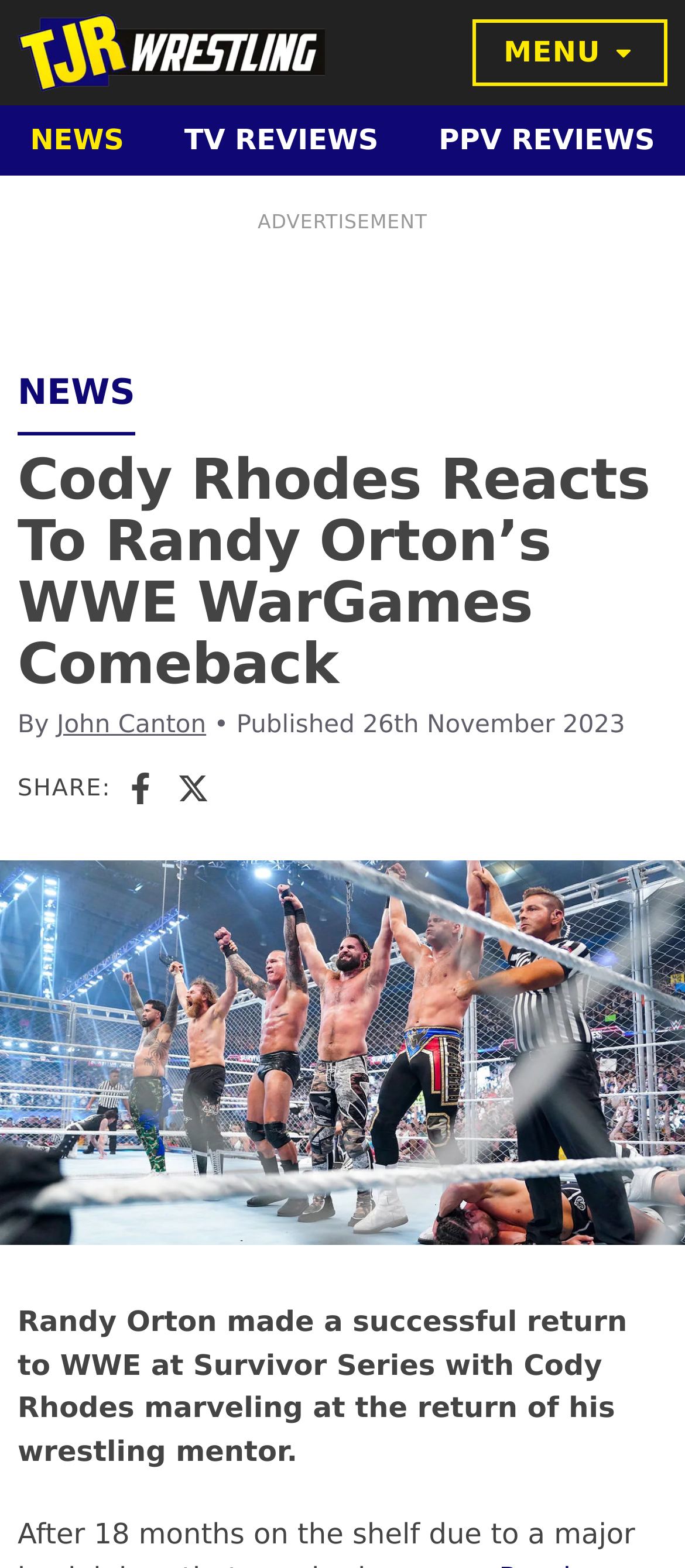Give a succinct answer to this question in a single word or phrase: 
What is the date of publication of the article?

26th November 2023